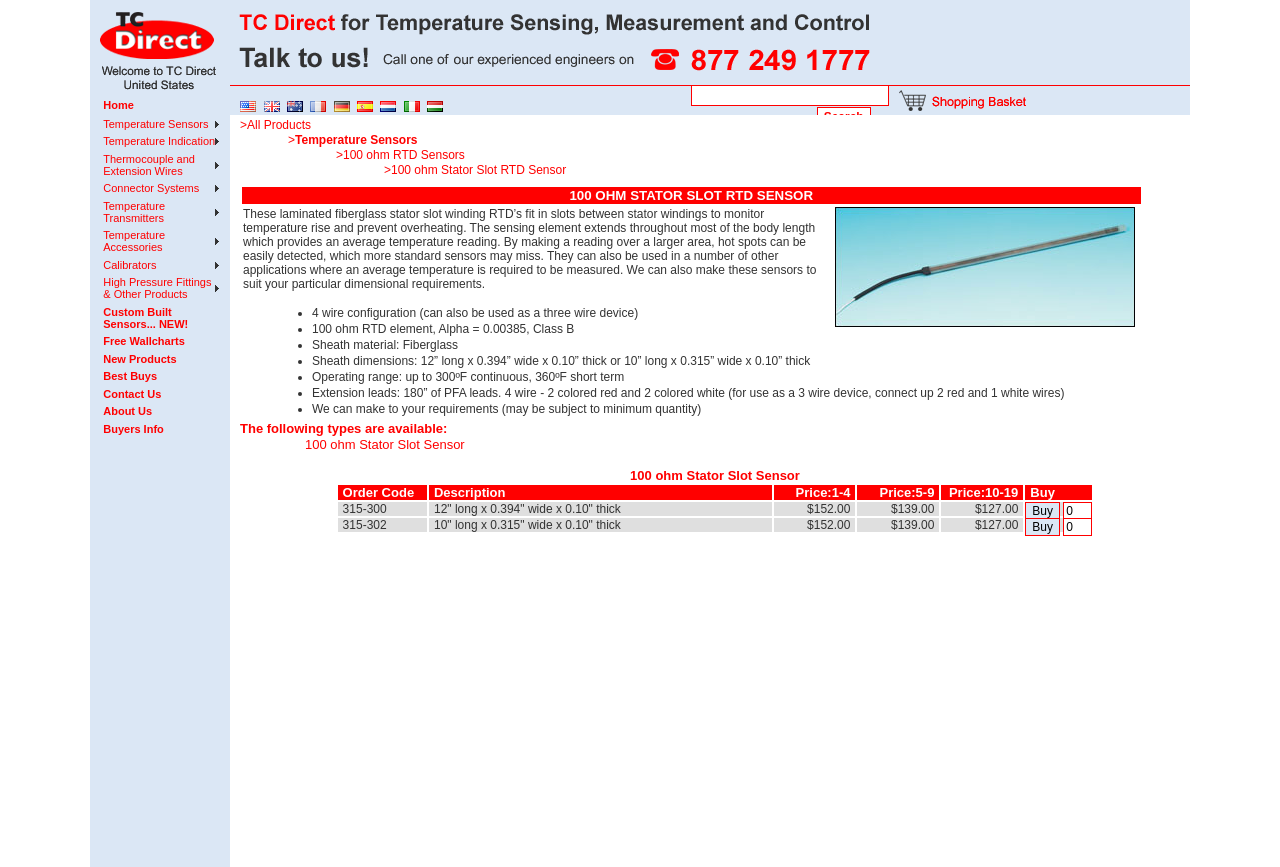How many images are in the description of the 100 ohm Stator Slot RTD Sensor?
Respond to the question with a single word or phrase according to the image.

1